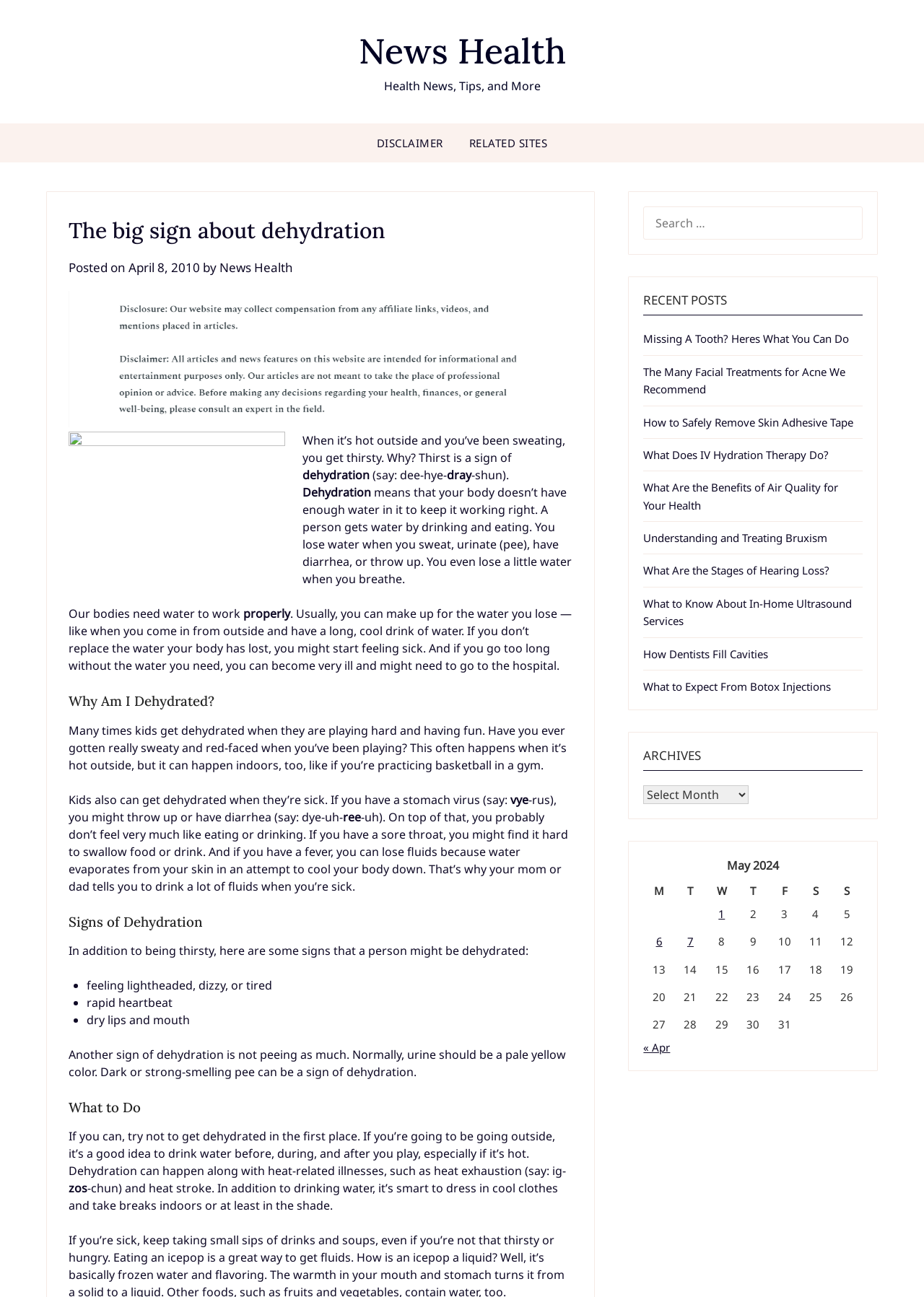Determine the bounding box coordinates of the clickable element to complete this instruction: "Read the 'Daily Ramblings Blog'". Provide the coordinates in the format of four float numbers between 0 and 1, [left, top, right, bottom].

None